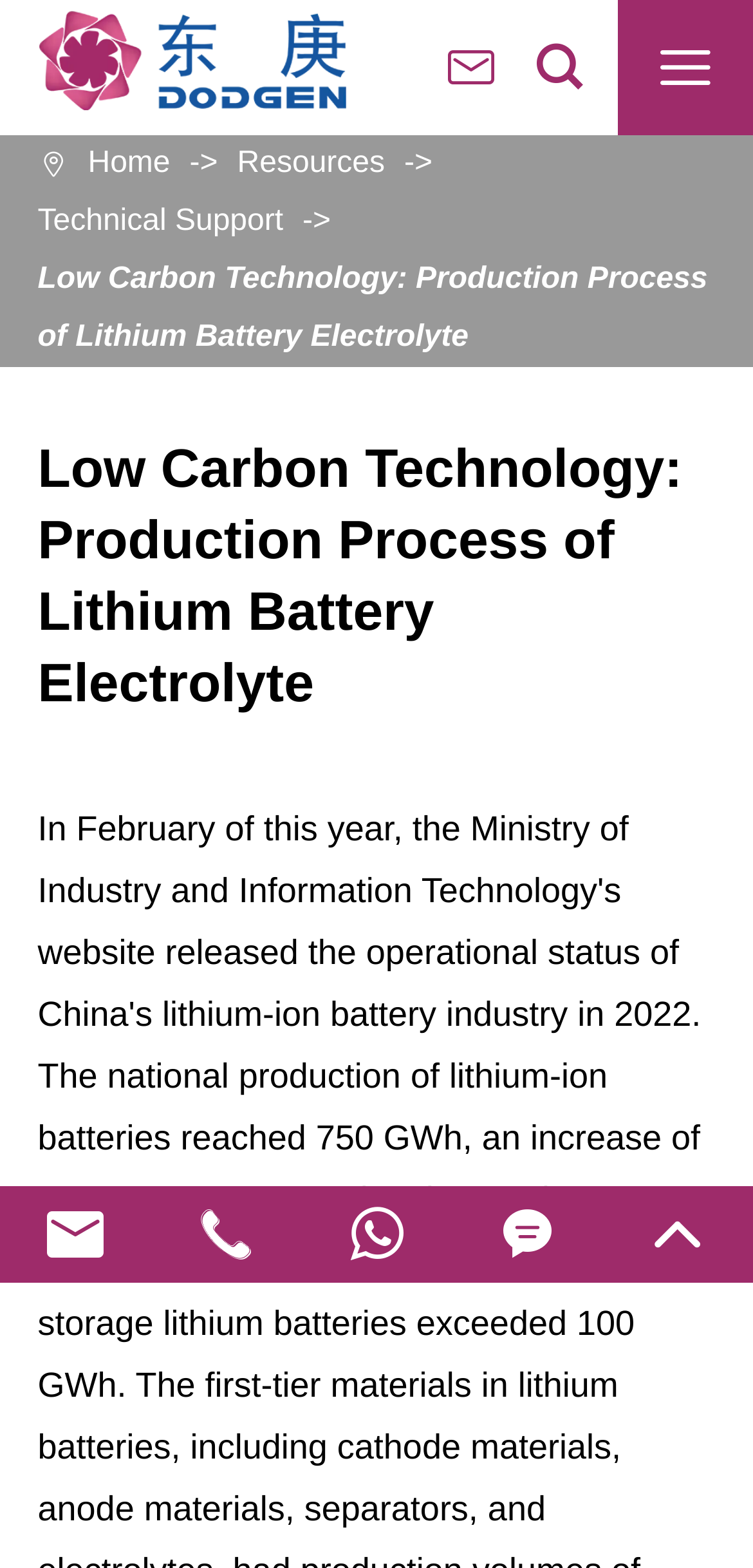Refer to the image and provide a thorough answer to this question:
What is the company name on the top left?

I looked at the top left corner of the webpage and found an image and a link with the same text, which is the company name 'Shanghai DODGEN Chemical Technology Co., Ltd.'.